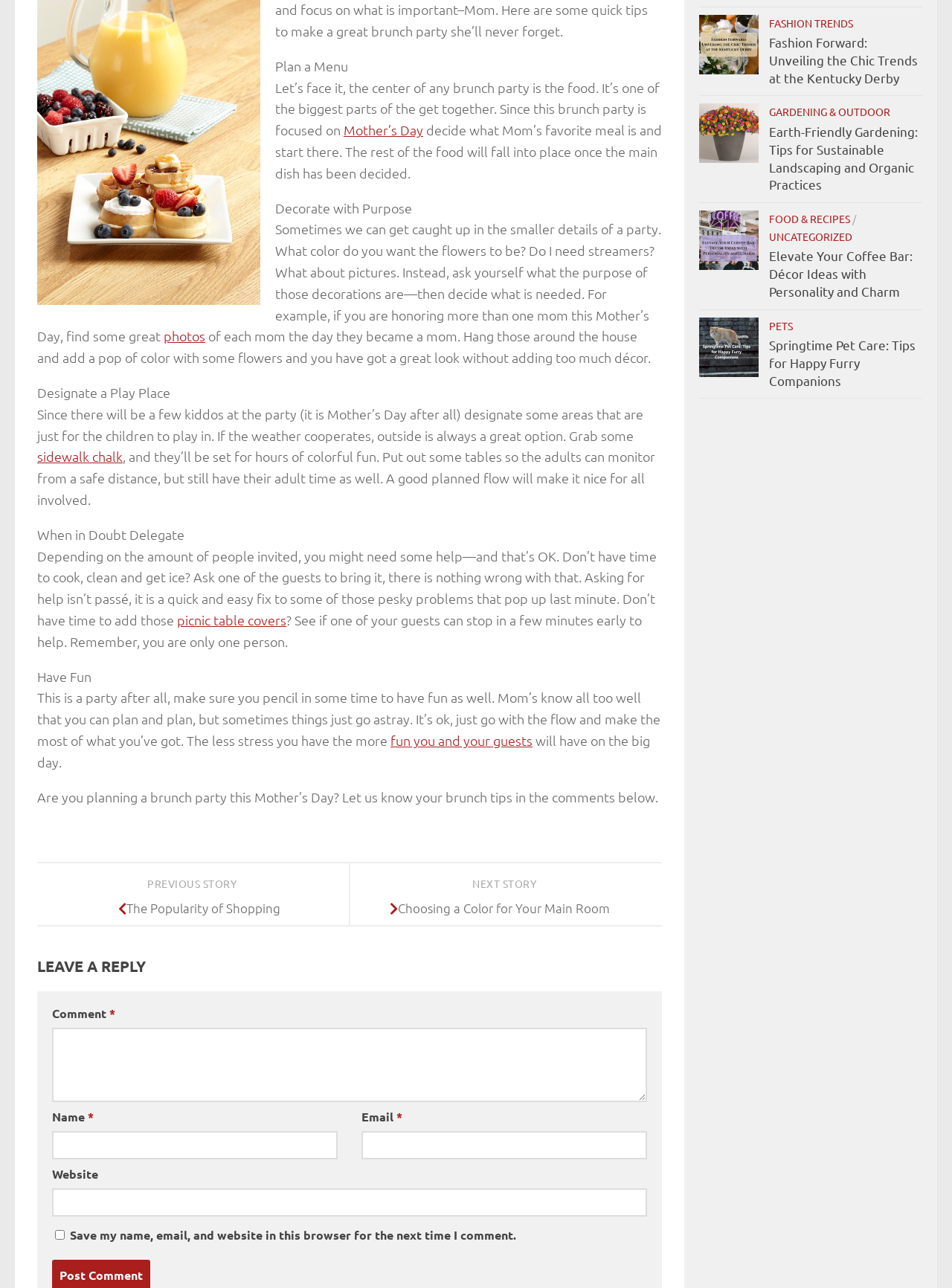Identify the bounding box for the UI element described as: "Hashimoto". Ensure the coordinates are four float numbers between 0 and 1, formatted as [left, top, right, bottom].

None